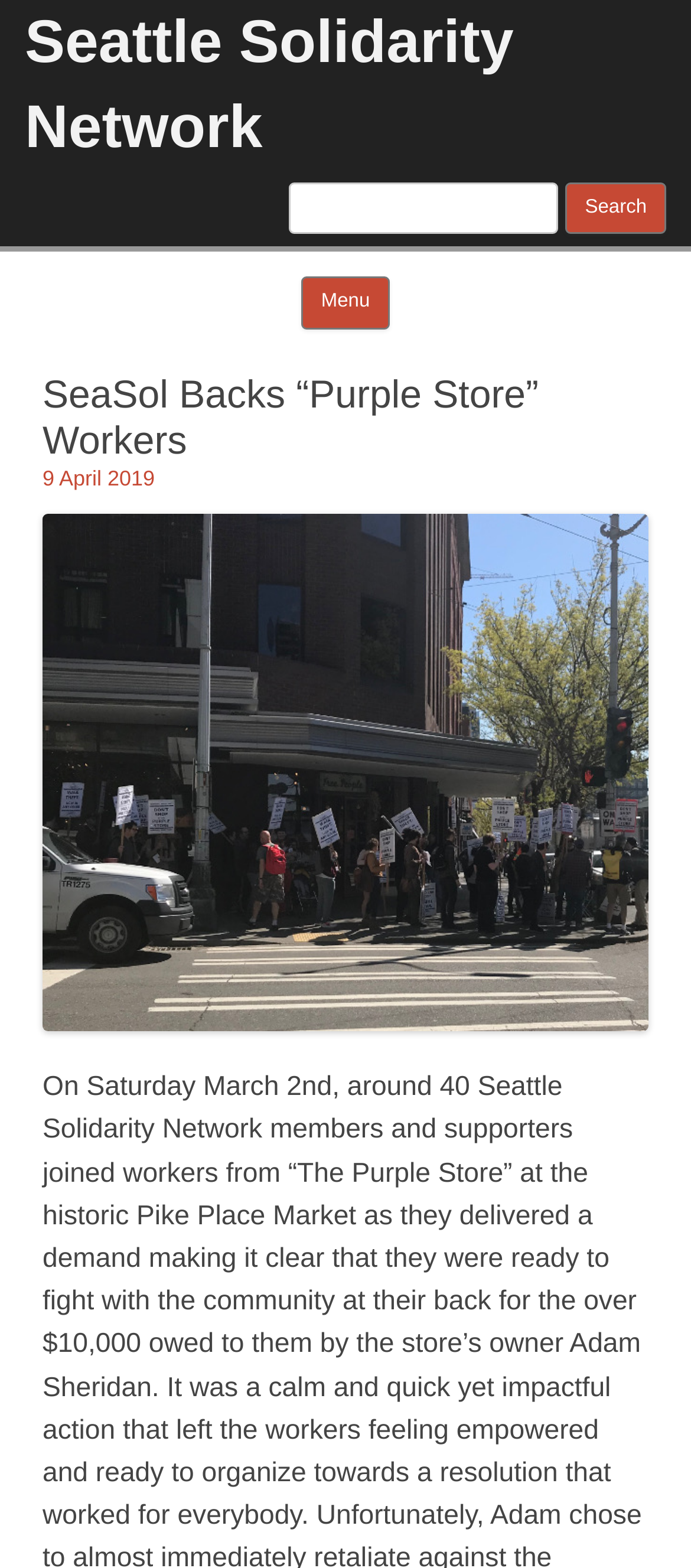Use a single word or phrase to respond to the question:
What is the topic of the article?

Purple Store Workers